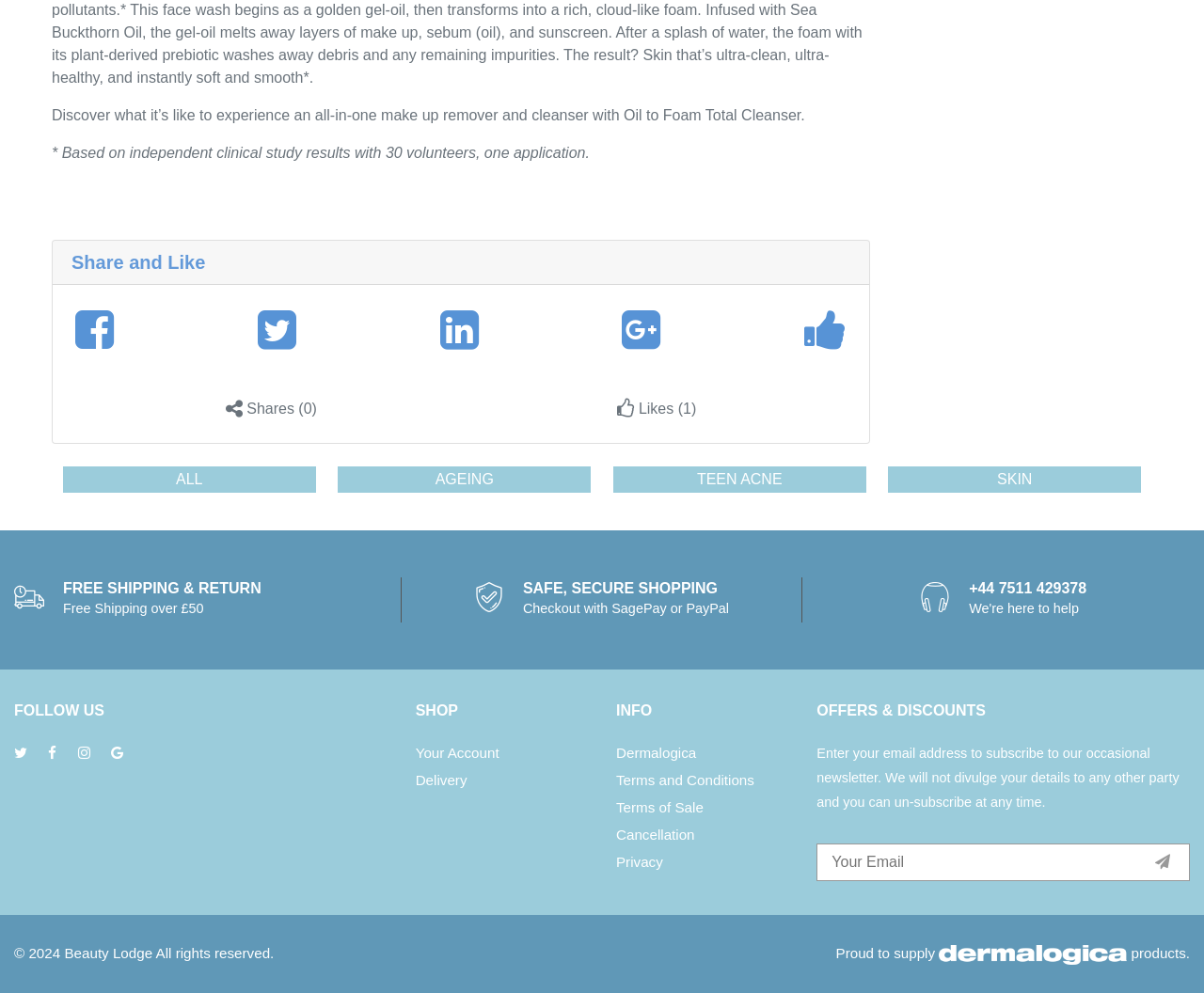Find the bounding box coordinates of the clickable element required to execute the following instruction: "Share on Twitter". Provide the coordinates as four float numbers between 0 and 1, i.e., [left, top, right, bottom].

[0.062, 0.309, 0.095, 0.355]